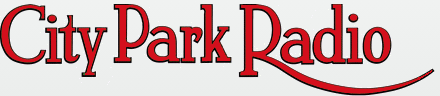What type of service does City Park Radio provide?
From the details in the image, answer the question comprehensively.

The logo likely represents a local radio service that engages the audience with various shows and programs, which is evident from the station's notifications about new presenters and upcoming programs.